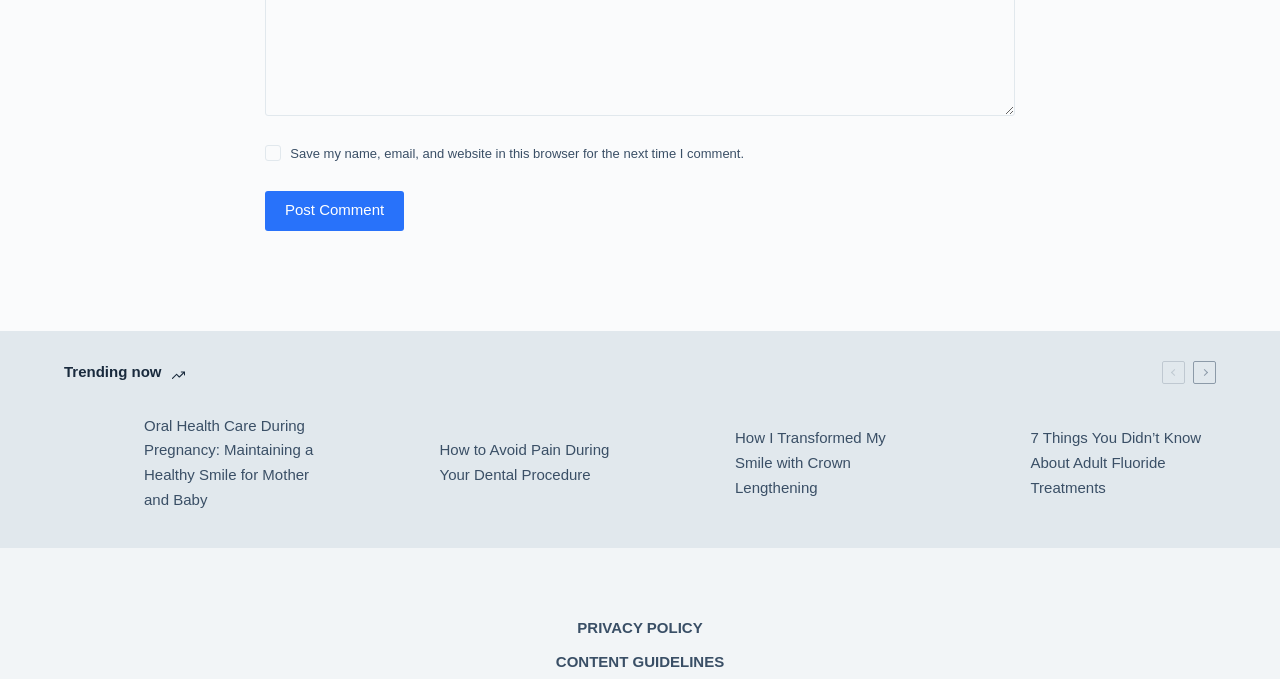Determine the bounding box coordinates of the clickable region to carry out the instruction: "Explore the 'PRODUCTS' menu".

None